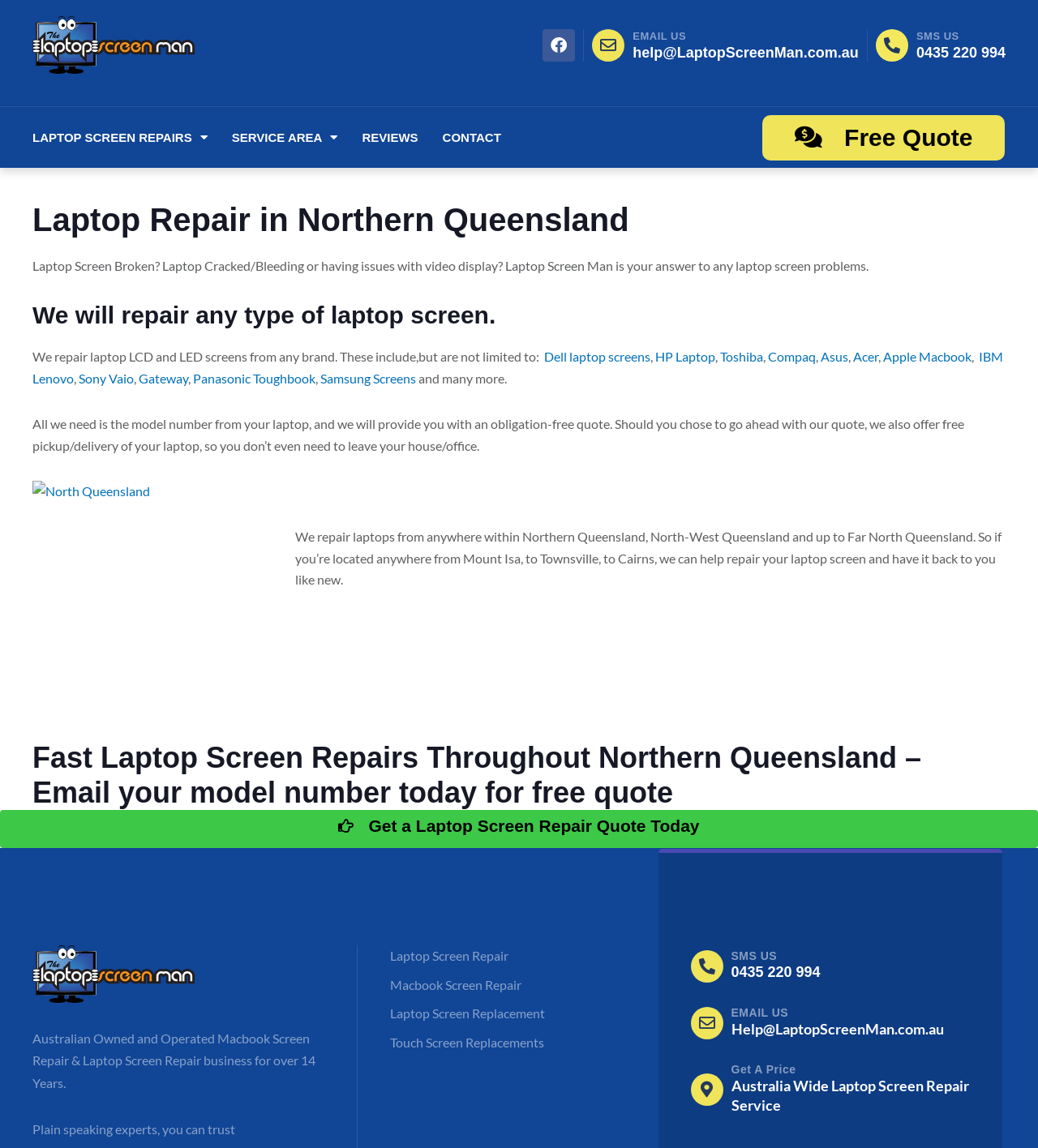Identify the bounding box coordinates of the clickable region required to complete the instruction: "Click on the 'Free Quote' link". The coordinates should be given as four float numbers within the range of 0 and 1, i.e., [left, top, right, bottom].

[0.734, 0.1, 0.968, 0.139]